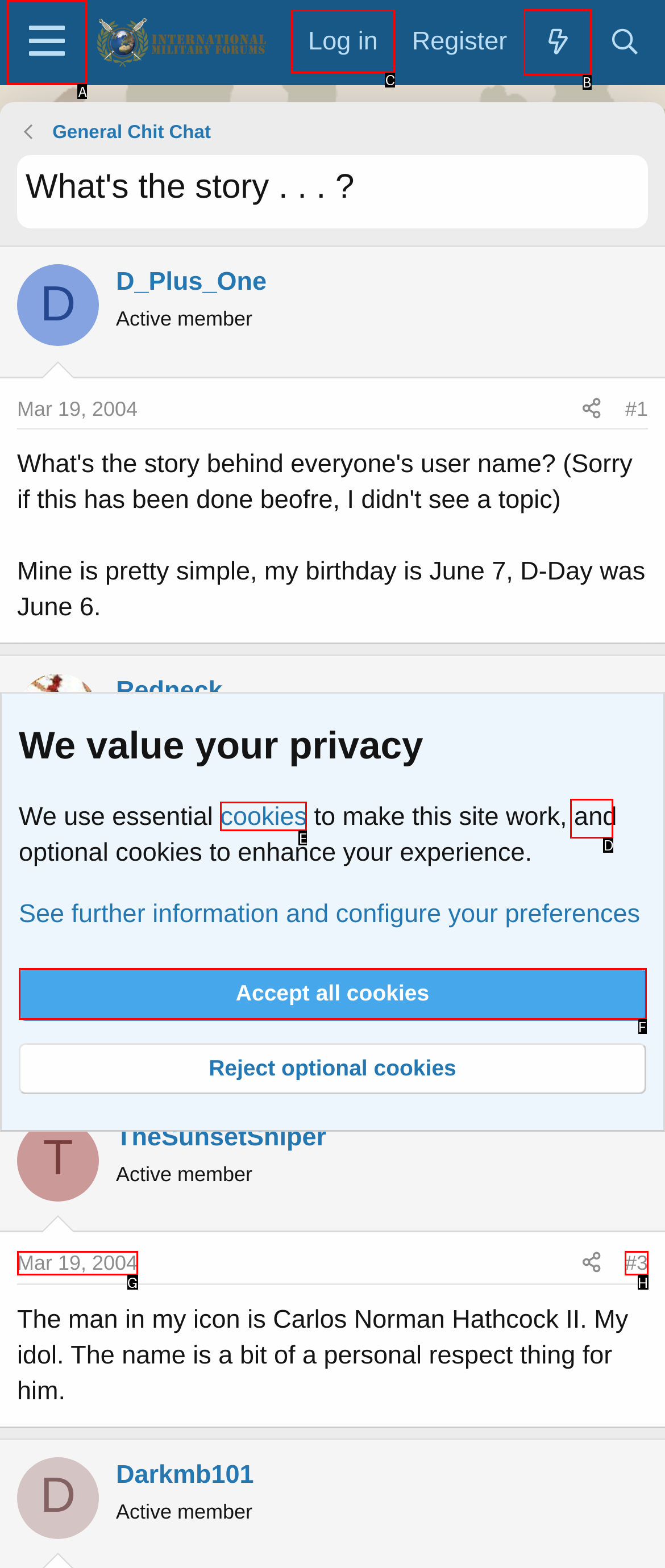Identify which lettered option completes the task: Click the 'What's new' link. Provide the letter of the correct choice.

B